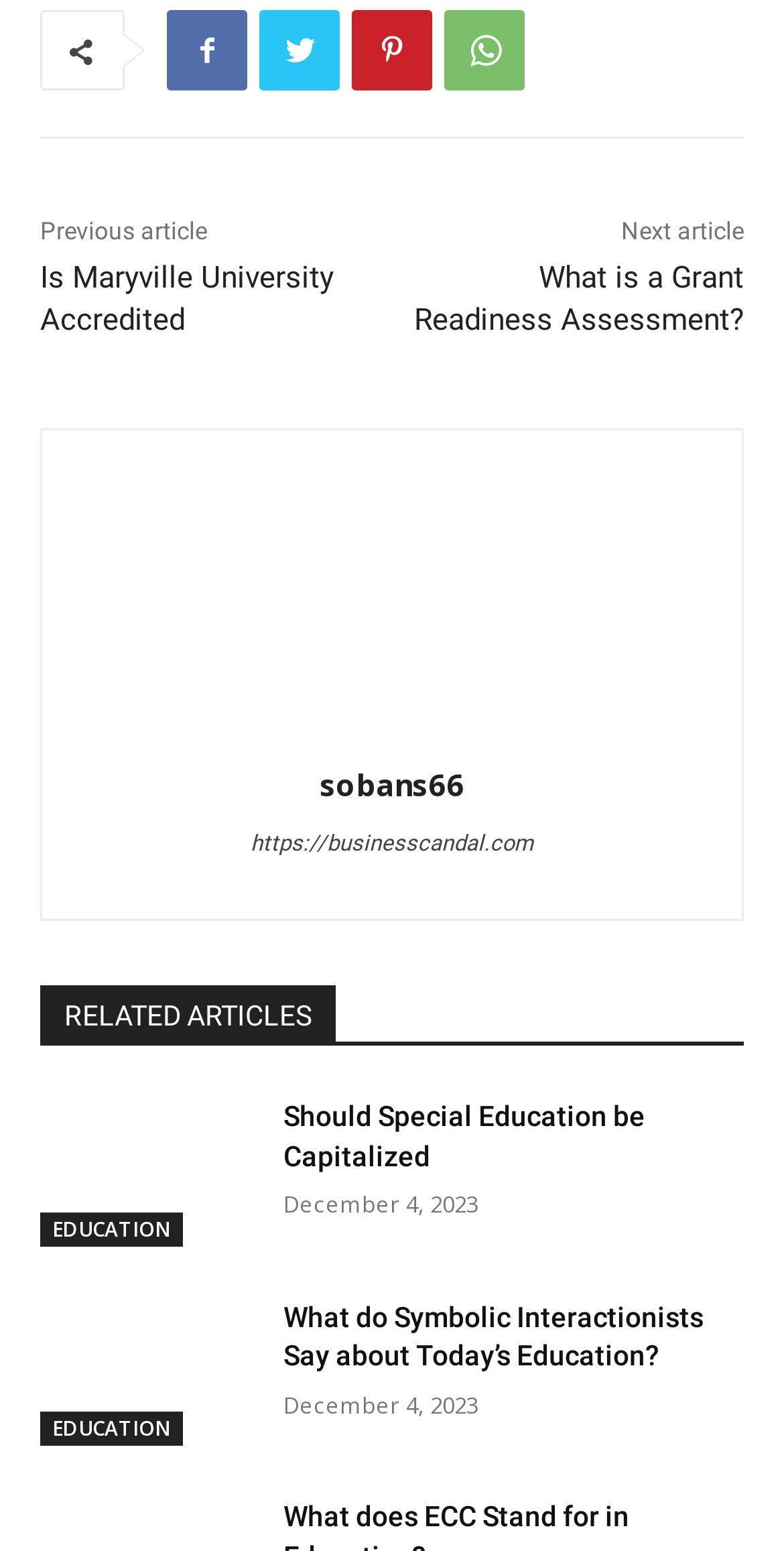What is the website's logo or icon?
Based on the screenshot, provide your answer in one word or phrase.

sobans66